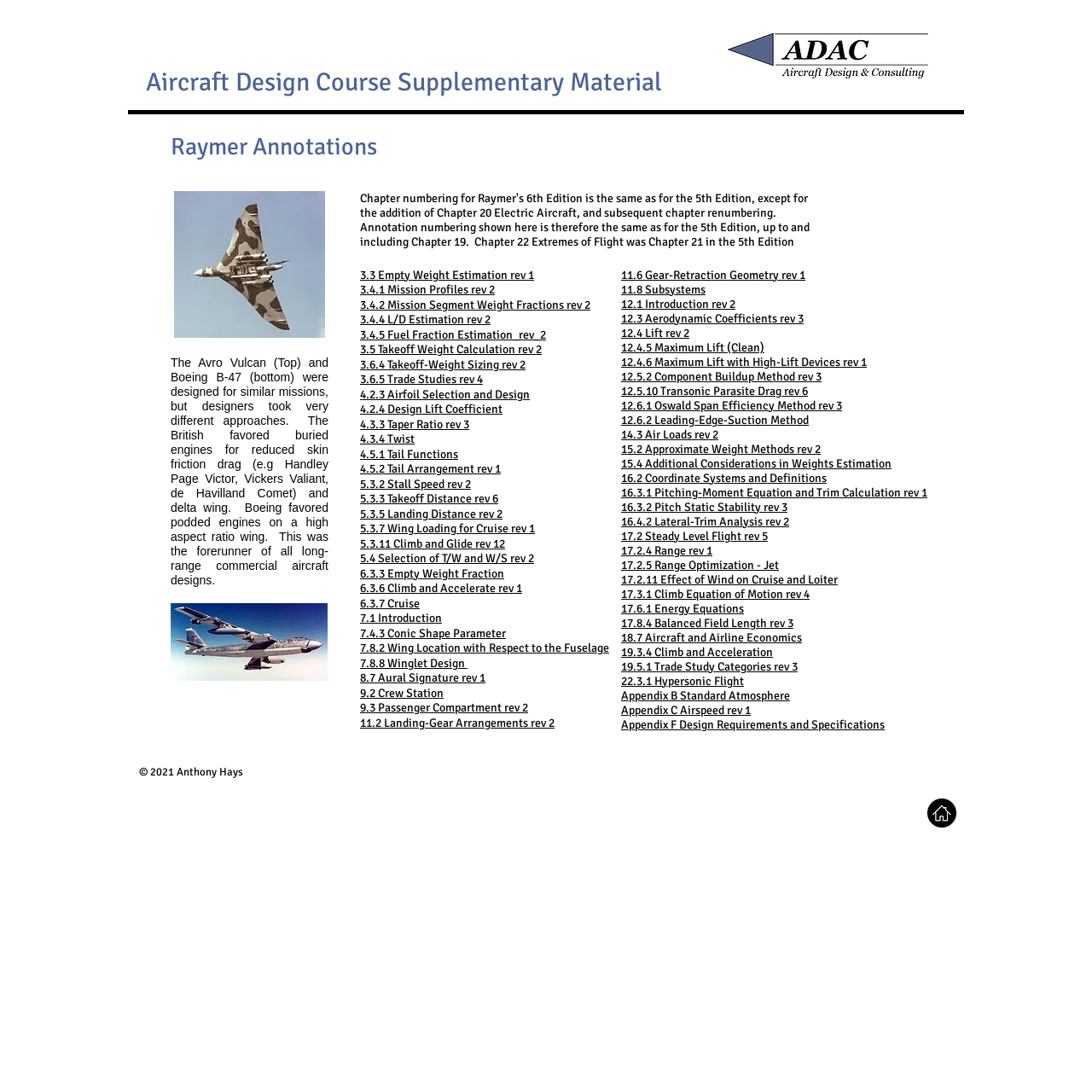From the element description: "12.1 Introduction rev 2", extract the bounding box coordinates of the UI element. The coordinates should be expressed as four float numbers between 0 and 1, in the order [left, top, right, bottom].

[0.569, 0.272, 0.673, 0.285]